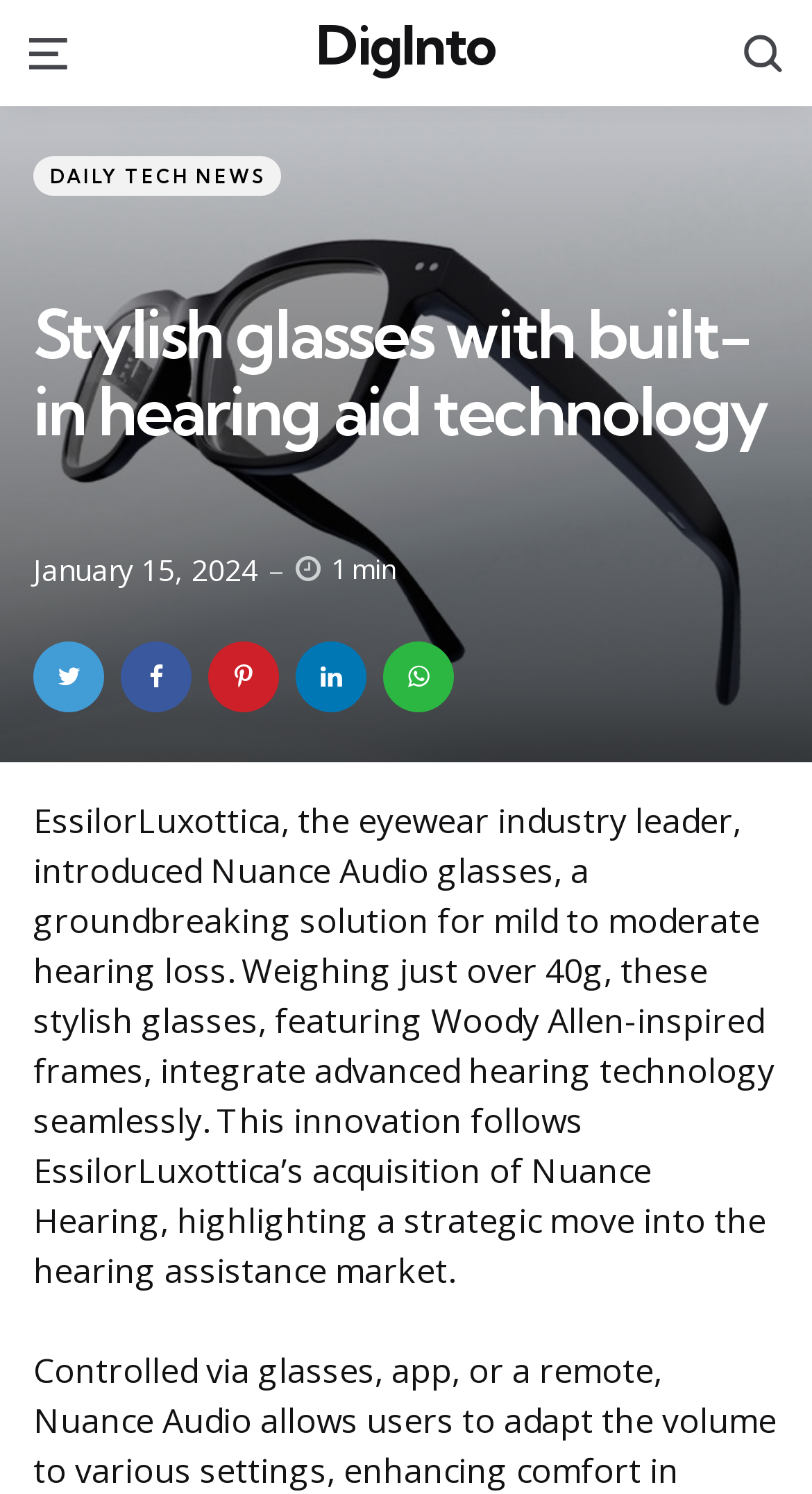What is the date of the article?
Using the image as a reference, answer the question in detail.

I found the date of the article by looking at the text 'January 15, 2024' which is located below the heading 'Stylish glasses with built-in hearing aid technology'.